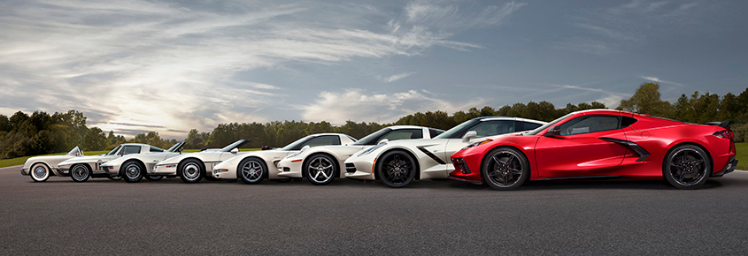Explain the image thoroughly, mentioning every notable detail.

The image showcases an impressive lineup of Chevrolet Corvettes, spanning eight generations. Displayed in a striking formation, the classic and contemporary models reflect the evolution of design and engineering excellence. From the sleek lines of earlier models to the bold aesthetics of the latest C8 Corvette in vibrant red, each car tells a story of innovation, performance, and luxury. The serene backdrop of a cloudy sky enhances the visual appeal, while the smooth asphalt underscores the cars’ readiness for the road. This striking image captures the essence of the Corvette legacy, highlighting its status as an iconic American sports car.